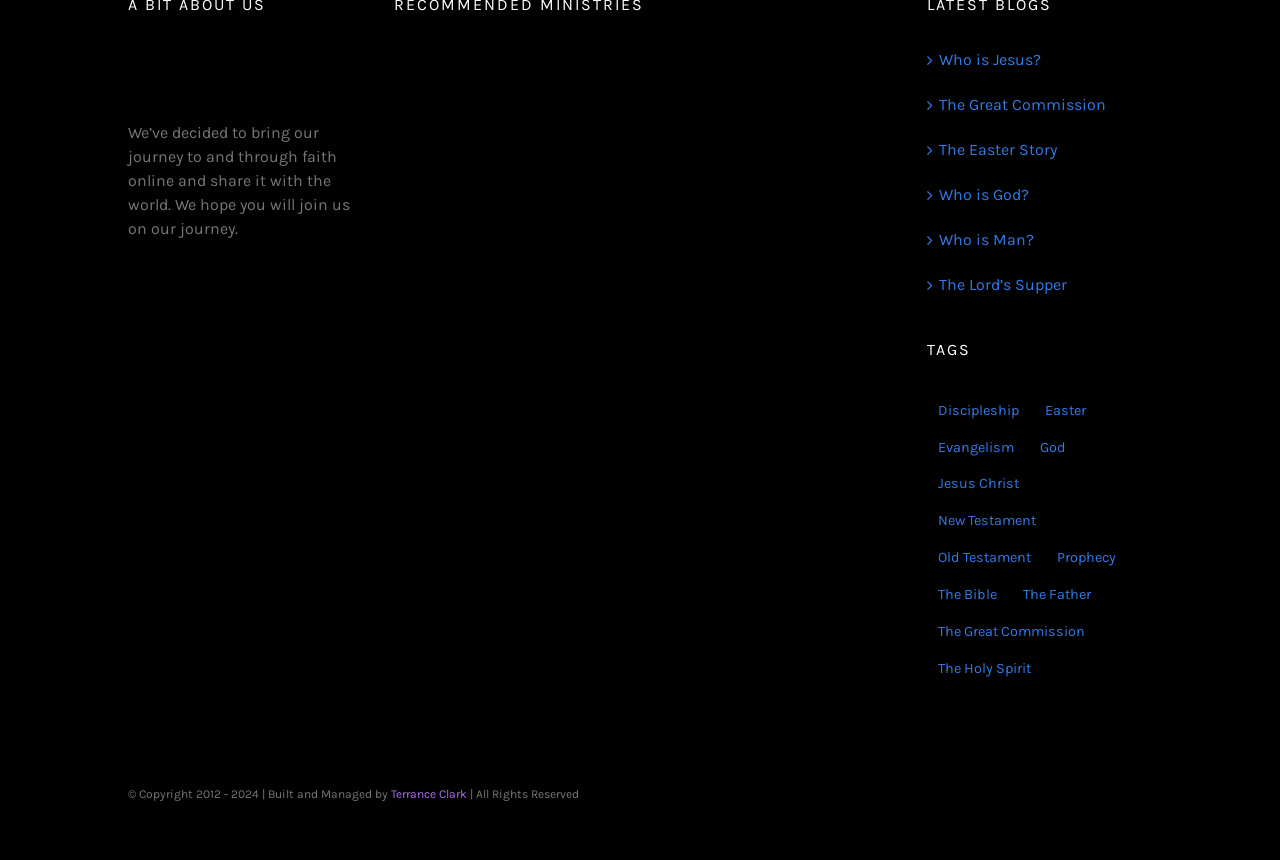Please identify the bounding box coordinates for the region that you need to click to follow this instruction: "Explore Bible Thinker".

[0.442, 0.055, 0.559, 0.126]